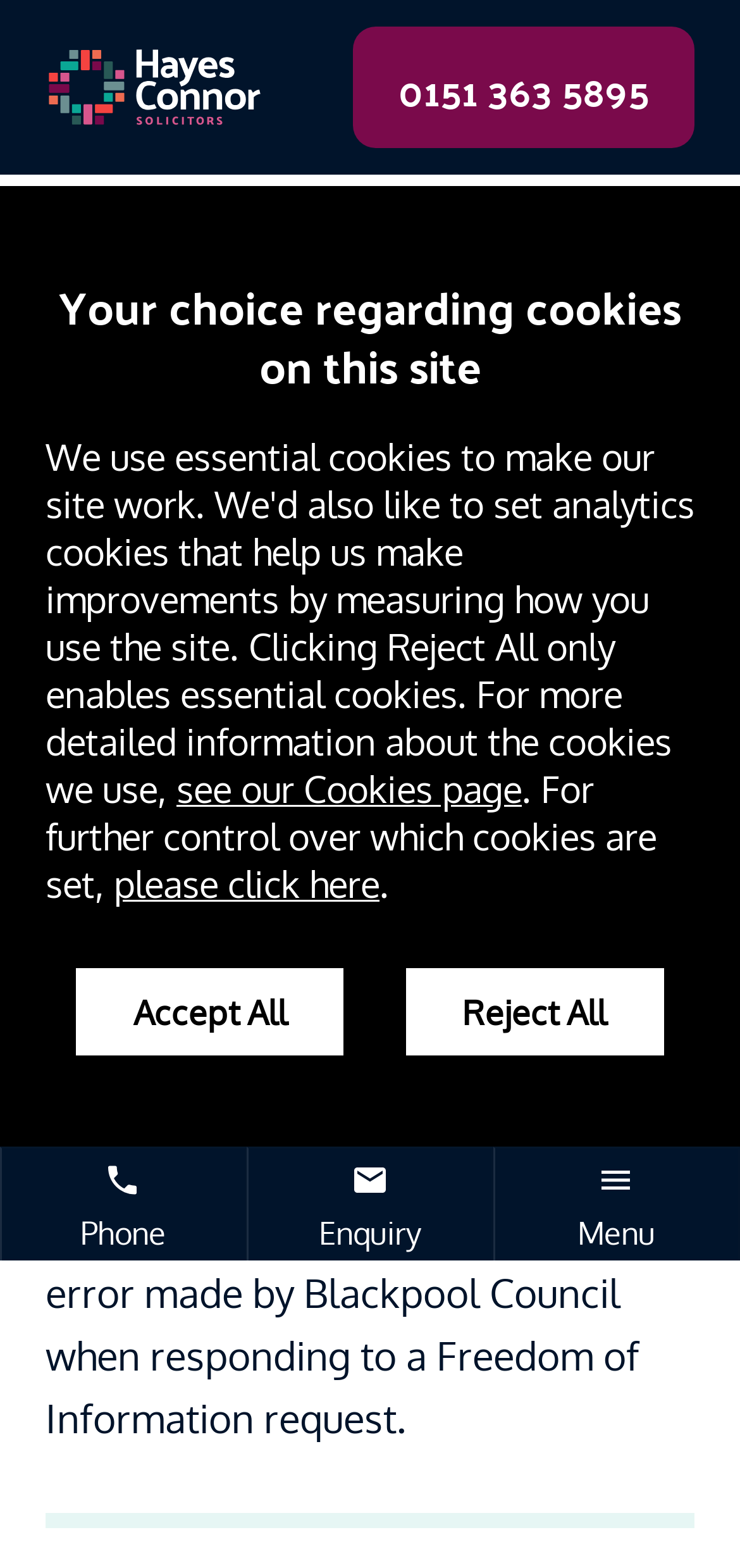Extract the heading text from the webpage.

Blackpool Council data breach reveals HMO licence holders’ personal details